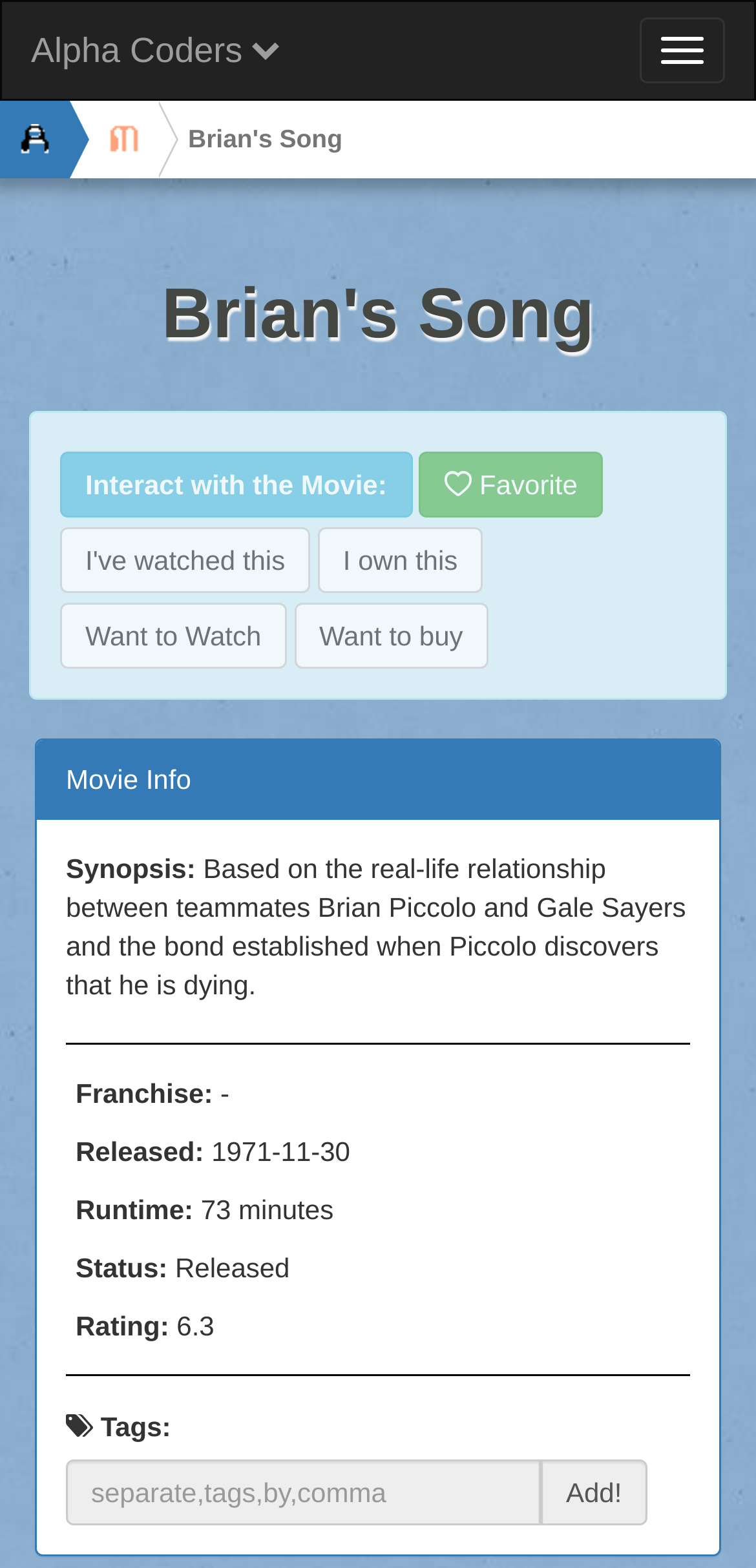Based on the visual content of the image, answer the question thoroughly: What is the rating of the movie?

The rating of the movie can be found in the 'Rating' section of the webpage, which is located below the 'Status' section. The exact rating is '6.3'.